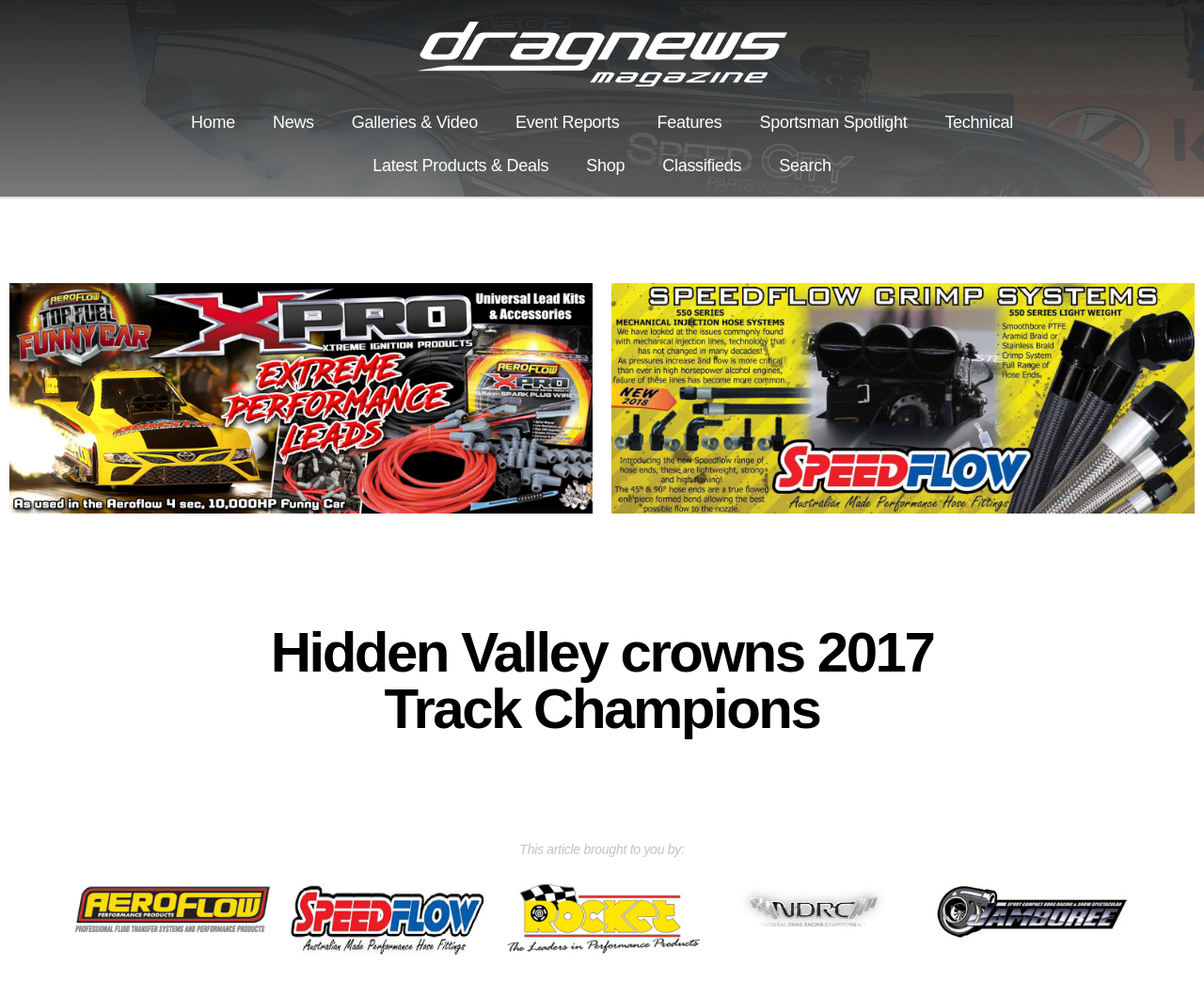Determine the bounding box coordinates of the clickable region to execute the instruction: "read event reports". The coordinates should be four float numbers between 0 and 1, denoted as [left, top, right, bottom].

[0.412, 0.101, 0.53, 0.144]